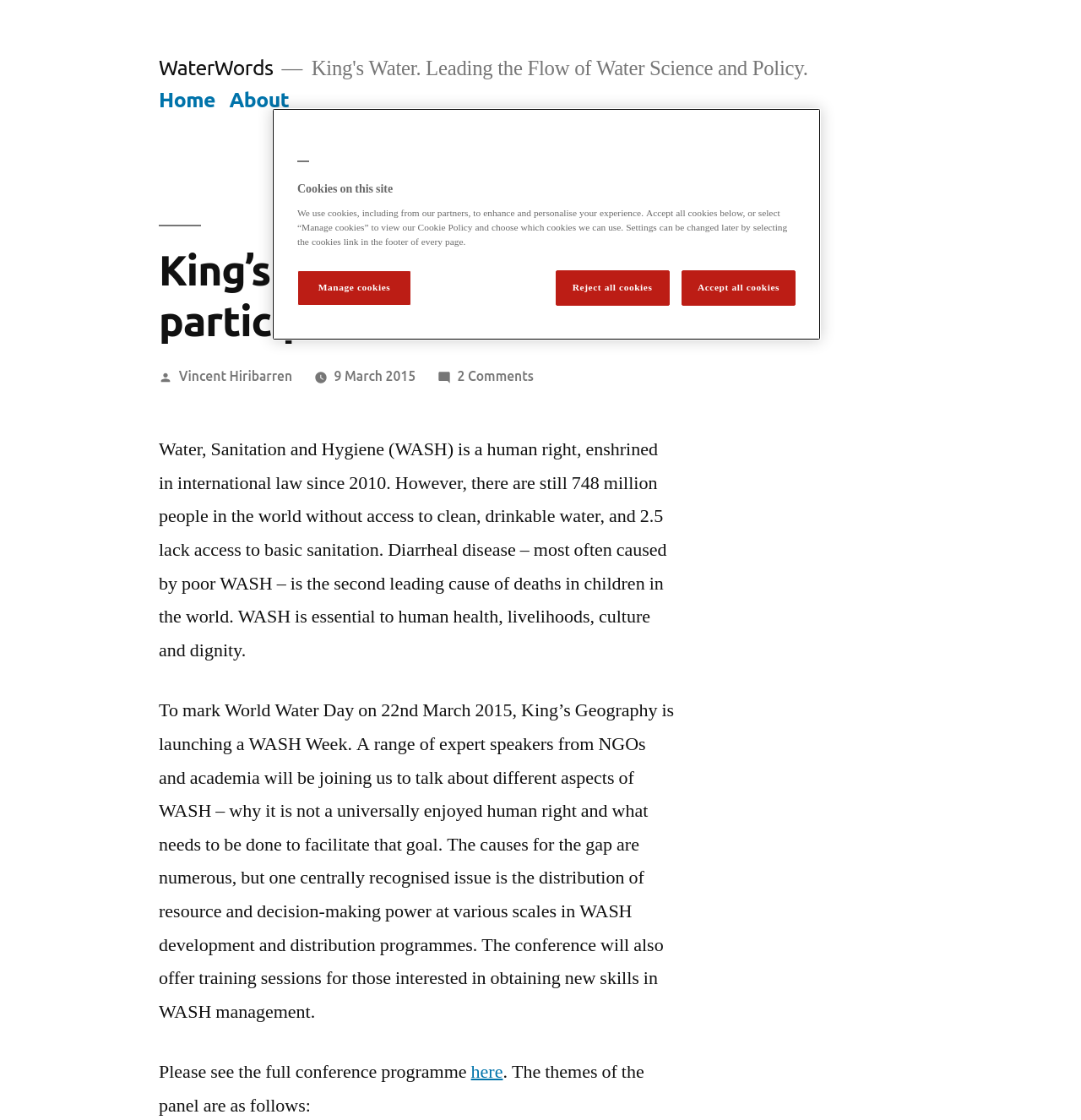What is the purpose of the WASH Week conference?
Refer to the screenshot and answer in one word or phrase.

To talk about WASH development and distribution programmes